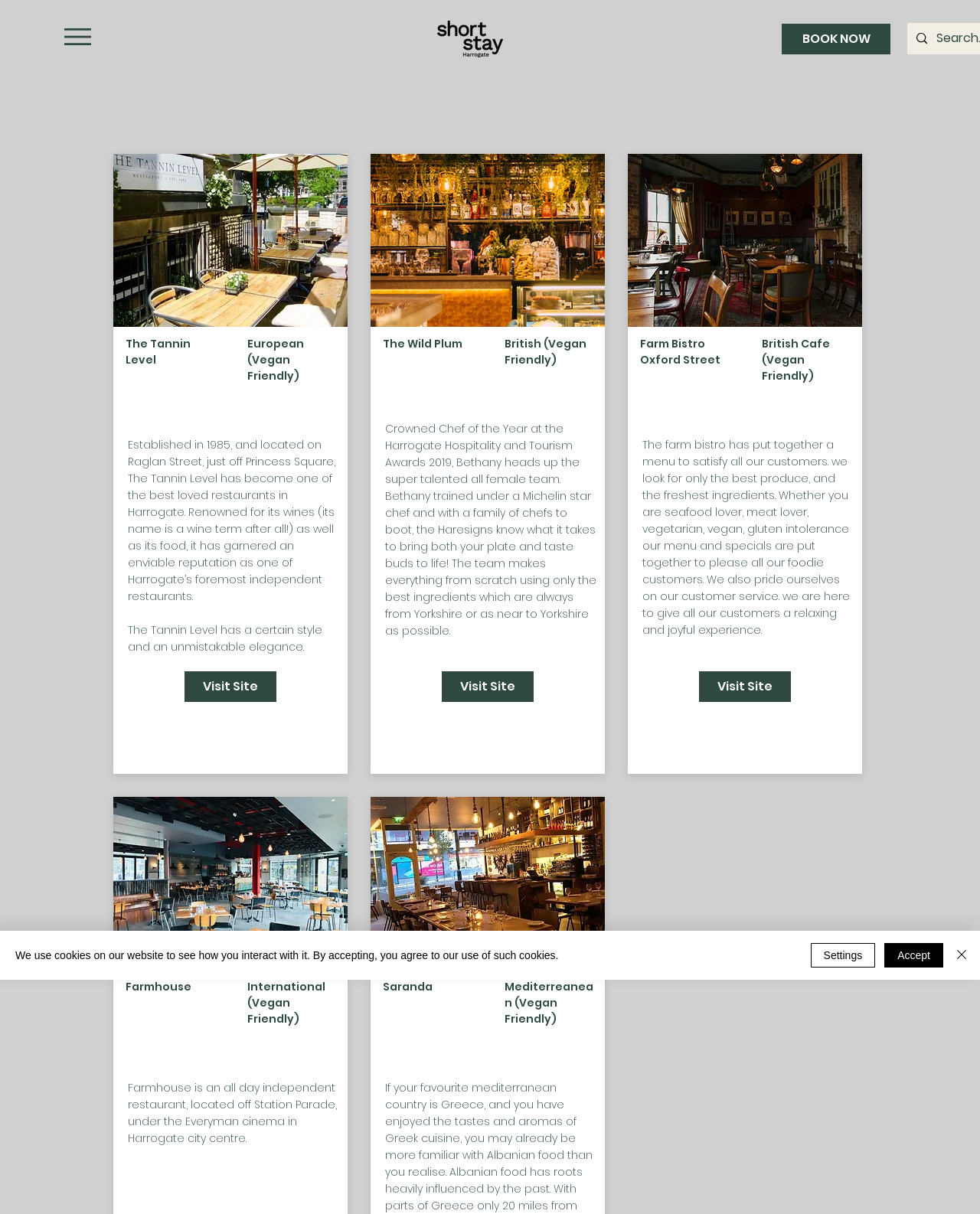Please determine the bounding box coordinates for the element with the description: "BOOK NOW".

[0.798, 0.02, 0.909, 0.045]